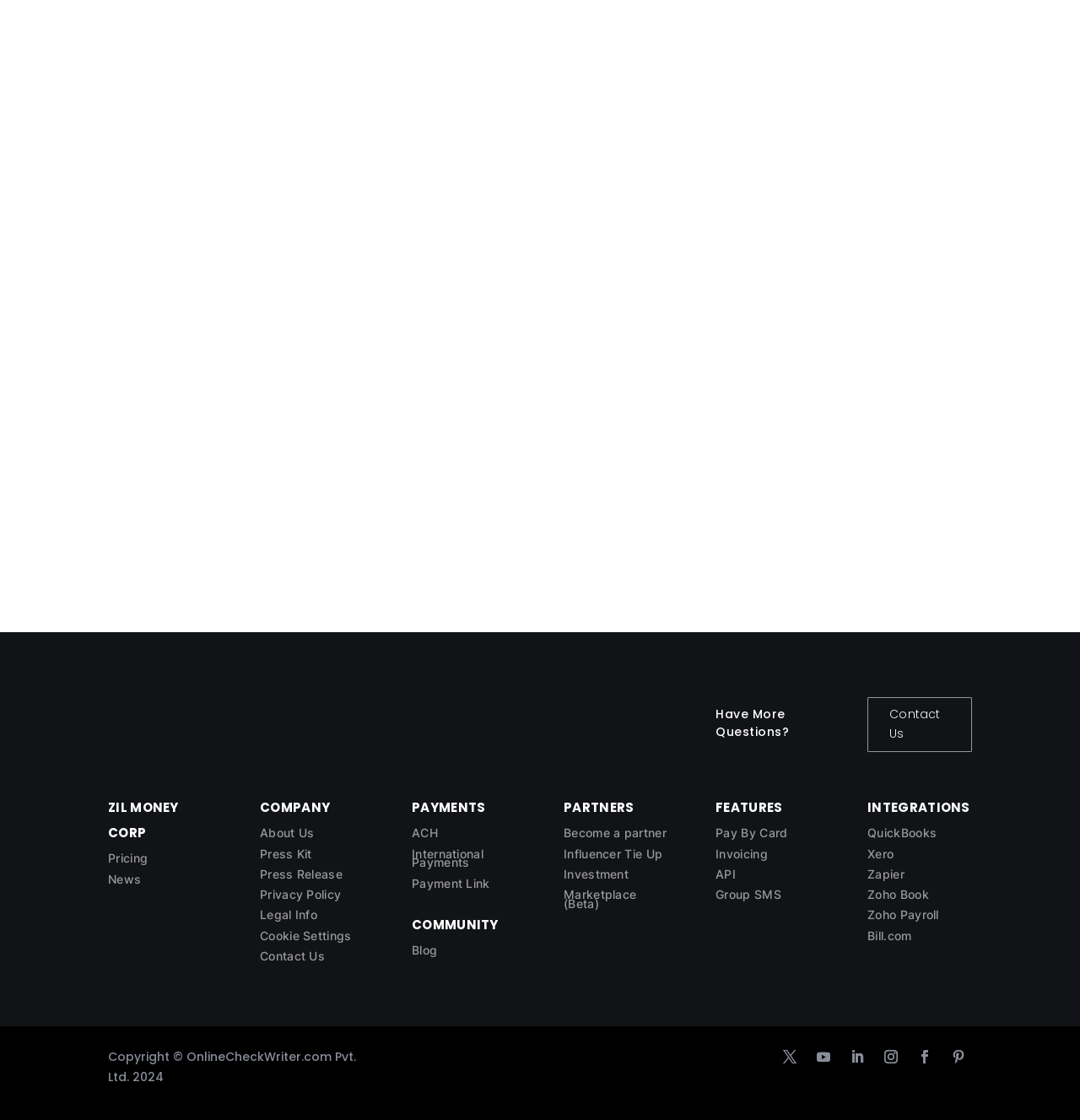Respond with a single word or phrase for the following question: 
What is the date mentioned on the webpage?

Jun 6, 2024